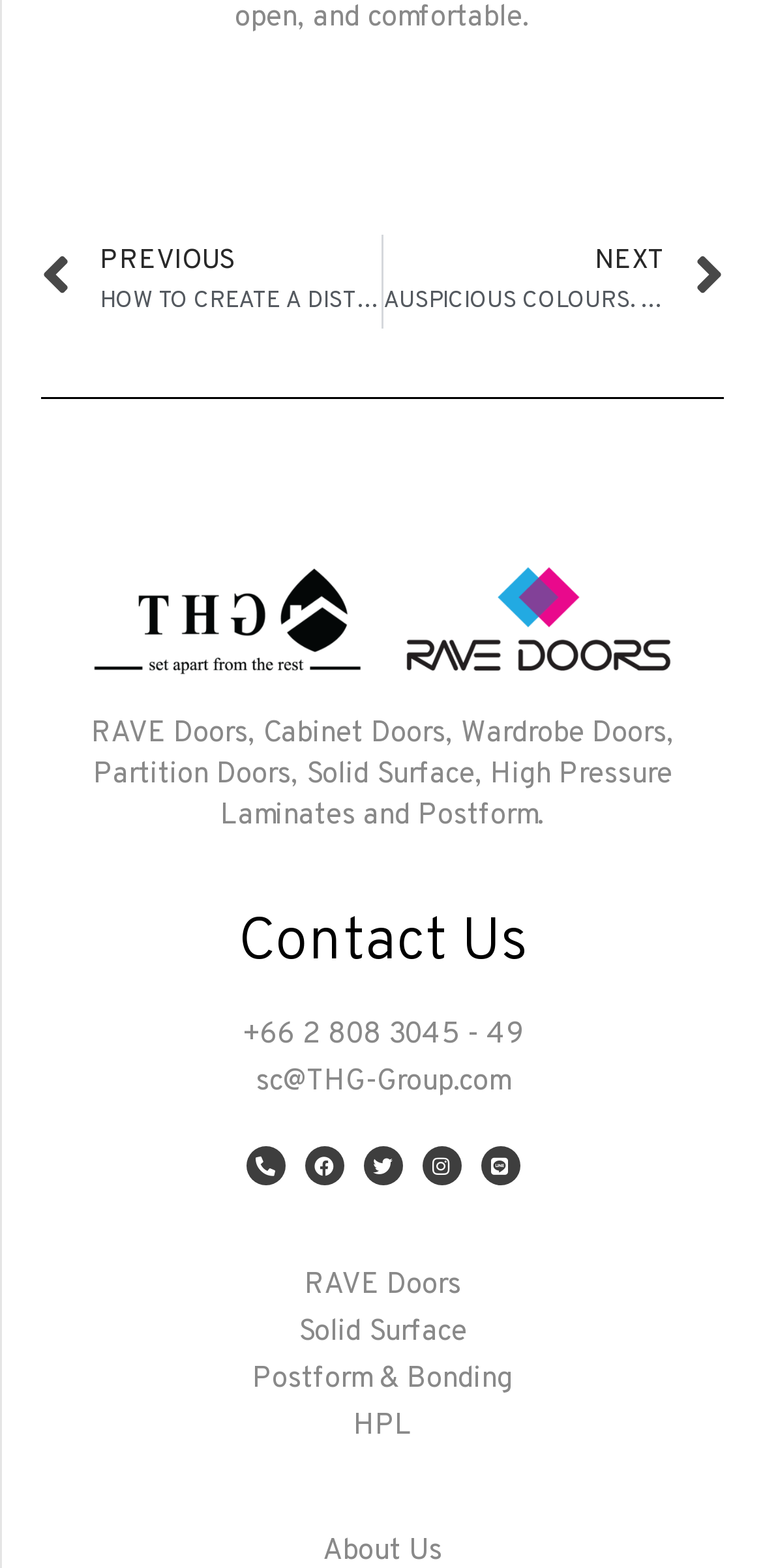Pinpoint the bounding box coordinates of the clickable element to carry out the following instruction: "Visit RAVE Doors website."

[0.054, 0.806, 0.949, 0.836]